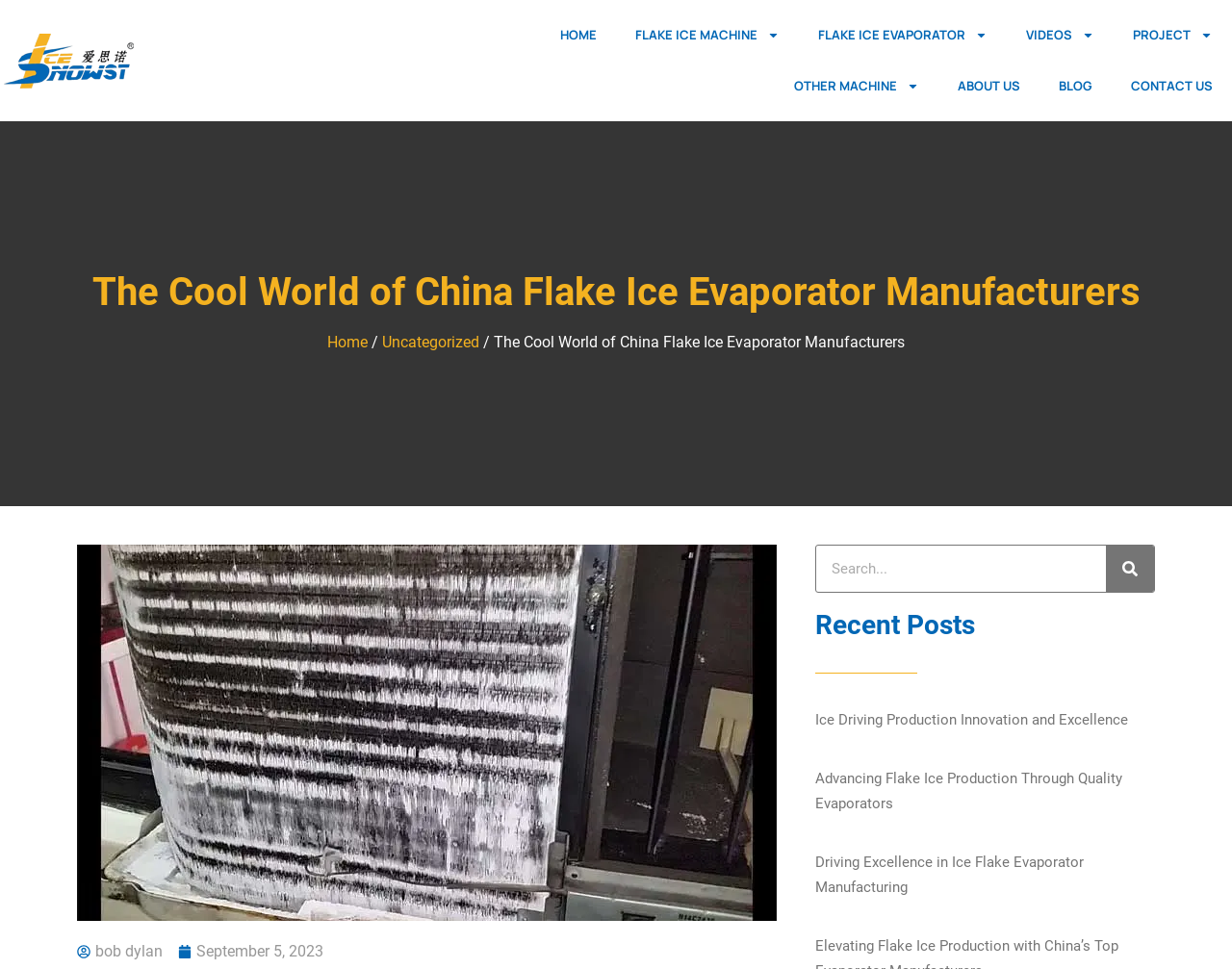Please provide the bounding box coordinates for the UI element as described: "Flake Ice Machine". The coordinates must be four floats between 0 and 1, represented as [left, top, right, bottom].

[0.5, 0.01, 0.648, 0.063]